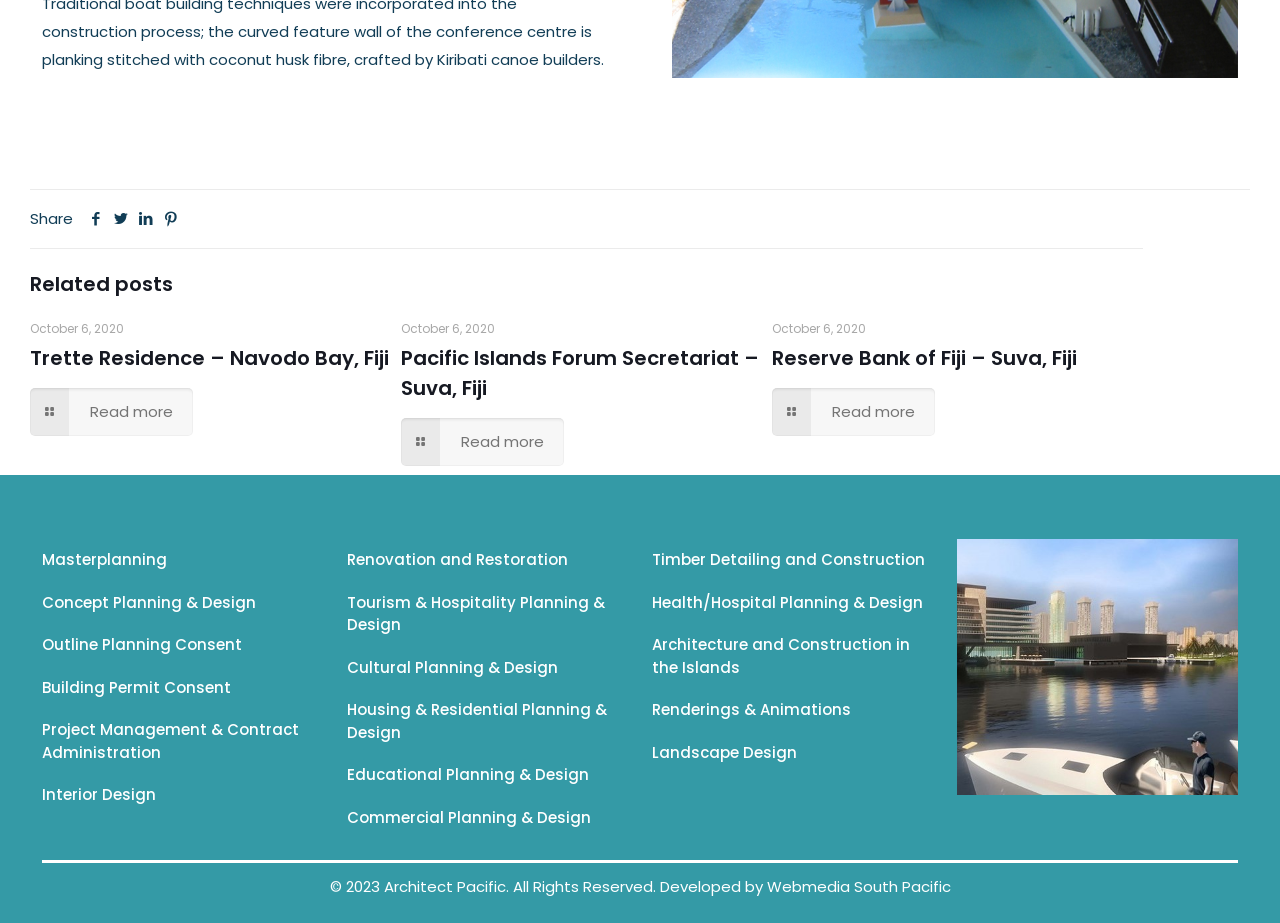Please identify the bounding box coordinates of the element I need to click to follow this instruction: "Explore Interior Design services".

[0.033, 0.839, 0.252, 0.885]